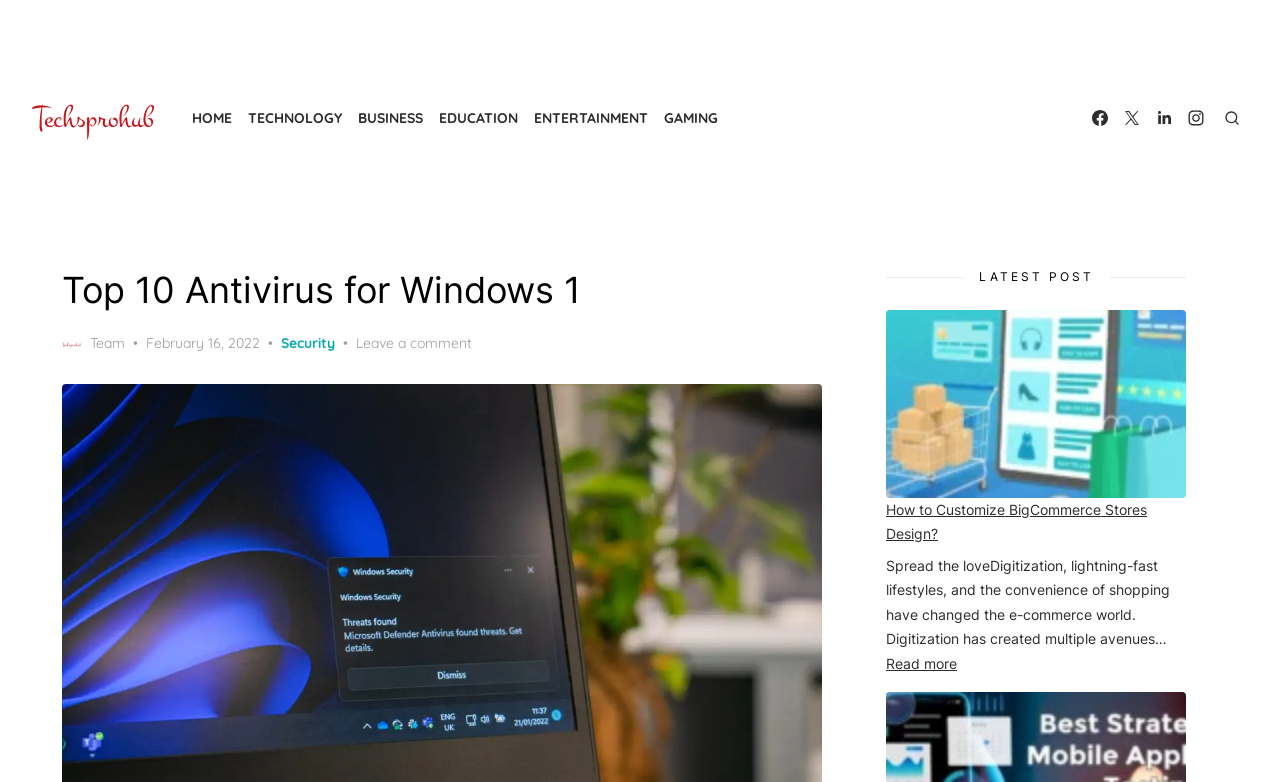Predict the bounding box coordinates of the area that should be clicked to accomplish the following instruction: "go to home page". The bounding box coordinates should consist of four float numbers between 0 and 1, i.e., [left, top, right, bottom].

[0.147, 0.13, 0.184, 0.171]